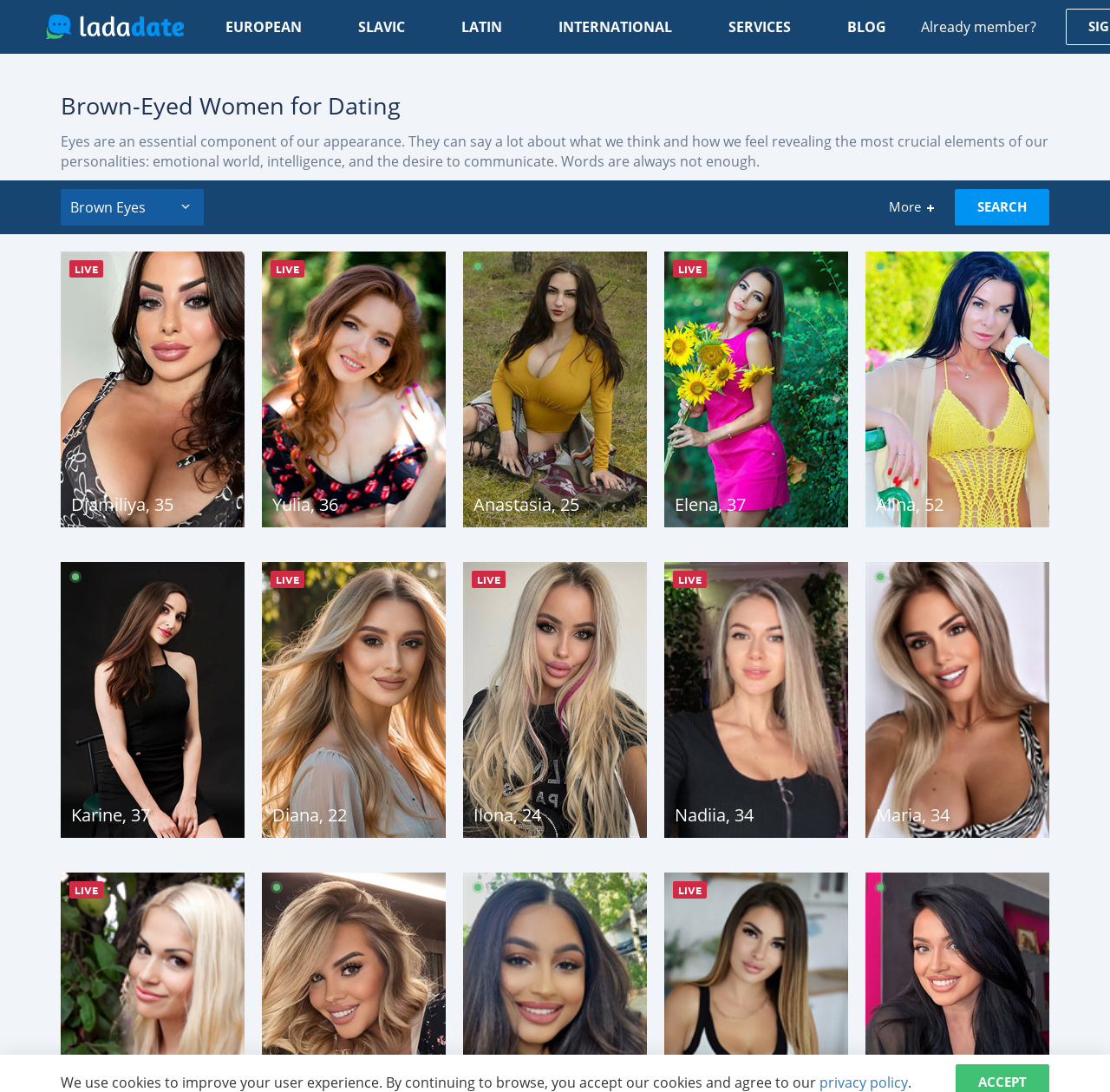How many women are featured on the homepage?
Could you please answer the question thoroughly and with as much detail as possible?

By examining the webpage content, I count 8 profiles of women featured on the homepage, each with a photo and a brief description.